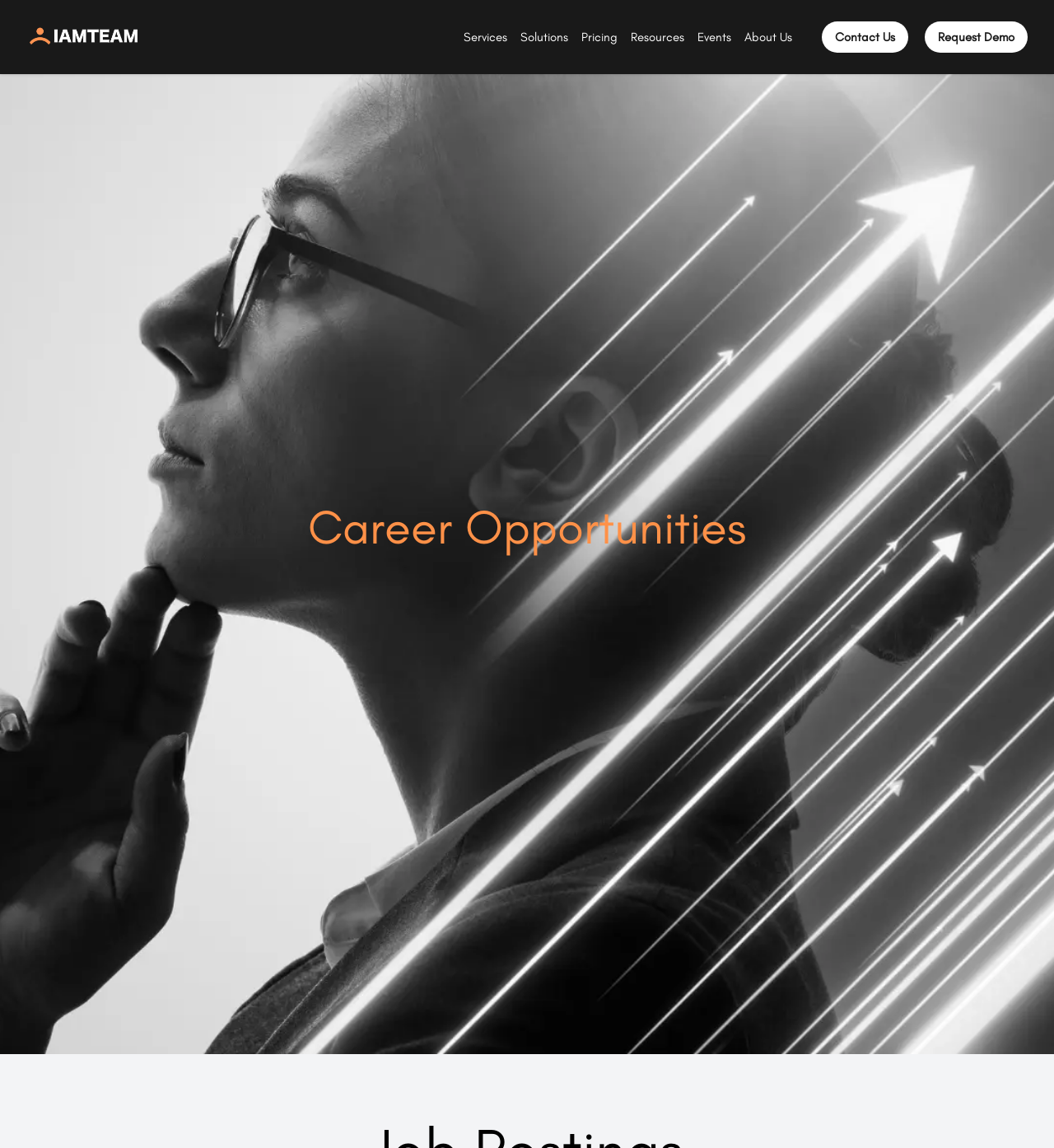Please examine the image and answer the question with a detailed explanation:
How many call-to-action buttons are there?

There are 2 call-to-action buttons at the top right corner of the webpage, which are 'Contact Us' and 'Request Demo'.